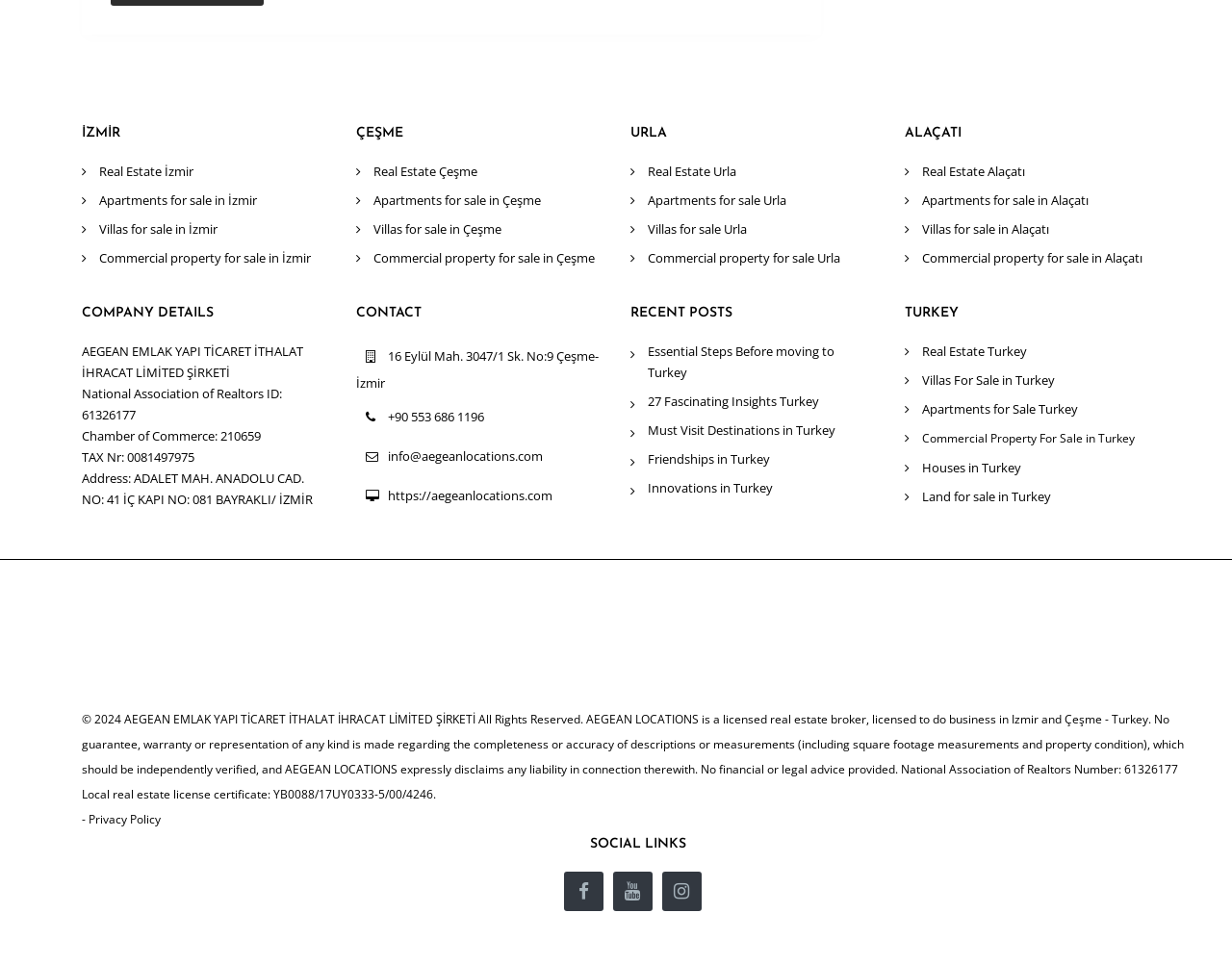What is the purpose of the website?
Look at the screenshot and provide an in-depth answer.

I inferred the purpose of the website by looking at the various links to real estate properties, company details, and contact information, which suggest that the website is primarily used for real estate services.